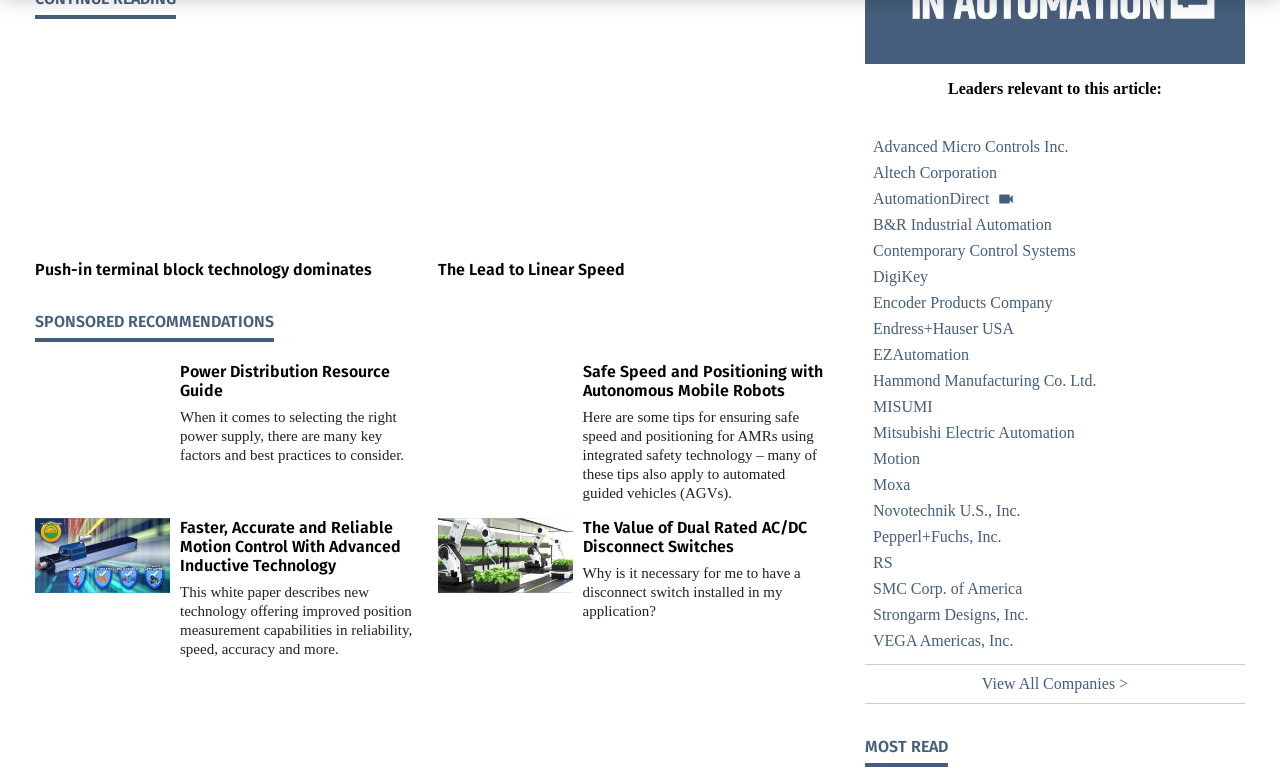Given the following UI element description: "Motion", find the bounding box coordinates in the webpage screenshot.

[0.676, 0.573, 0.973, 0.606]